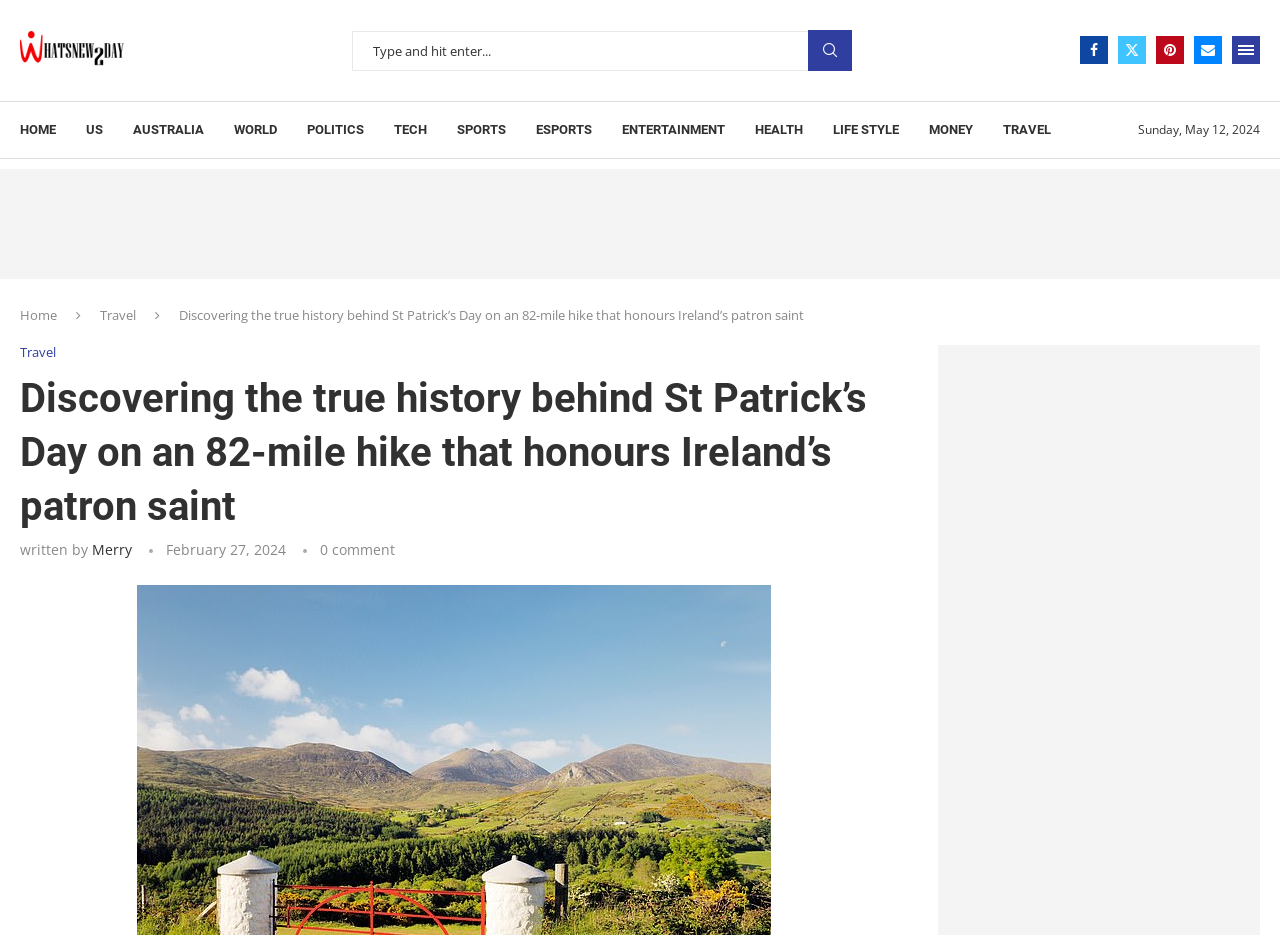Produce a meticulous description of the webpage.

This webpage is about an article titled "Discovering the true history behind St Patrick's Day on an 82-mile hike that honours Ireland's patron saint". At the top, there is a navigation menu with links to various sections such as "HOME", "US", "AUSTRALIA", "WORLD", and more. Below the navigation menu, there is a search bar with a textbox and a search button. 

On the top-right corner, there are social media links to "Facebook", "Twitter", "Pinterest", and "Email". Next to these links, there is an "Open Menu" link. 

The main content of the webpage is an article about Lizzie Enfield's 82-mile hike in Northern Ireland, which is a walk through the history St Patrick created and an area of beautiful landscapes. The article has a heading with the same title as the webpage, followed by the author's name, "Merry", and the publication date, "February 27, 2024". 

Below the article's heading, there is a link to the article's content, which includes a description of Lizzie Enfield's hike. The article also features an image of the Morne Mountains, which is part of the St Patrick's Way in Northern Ireland. At the bottom of the article, there is a note indicating that there are "0 comments" on the article.